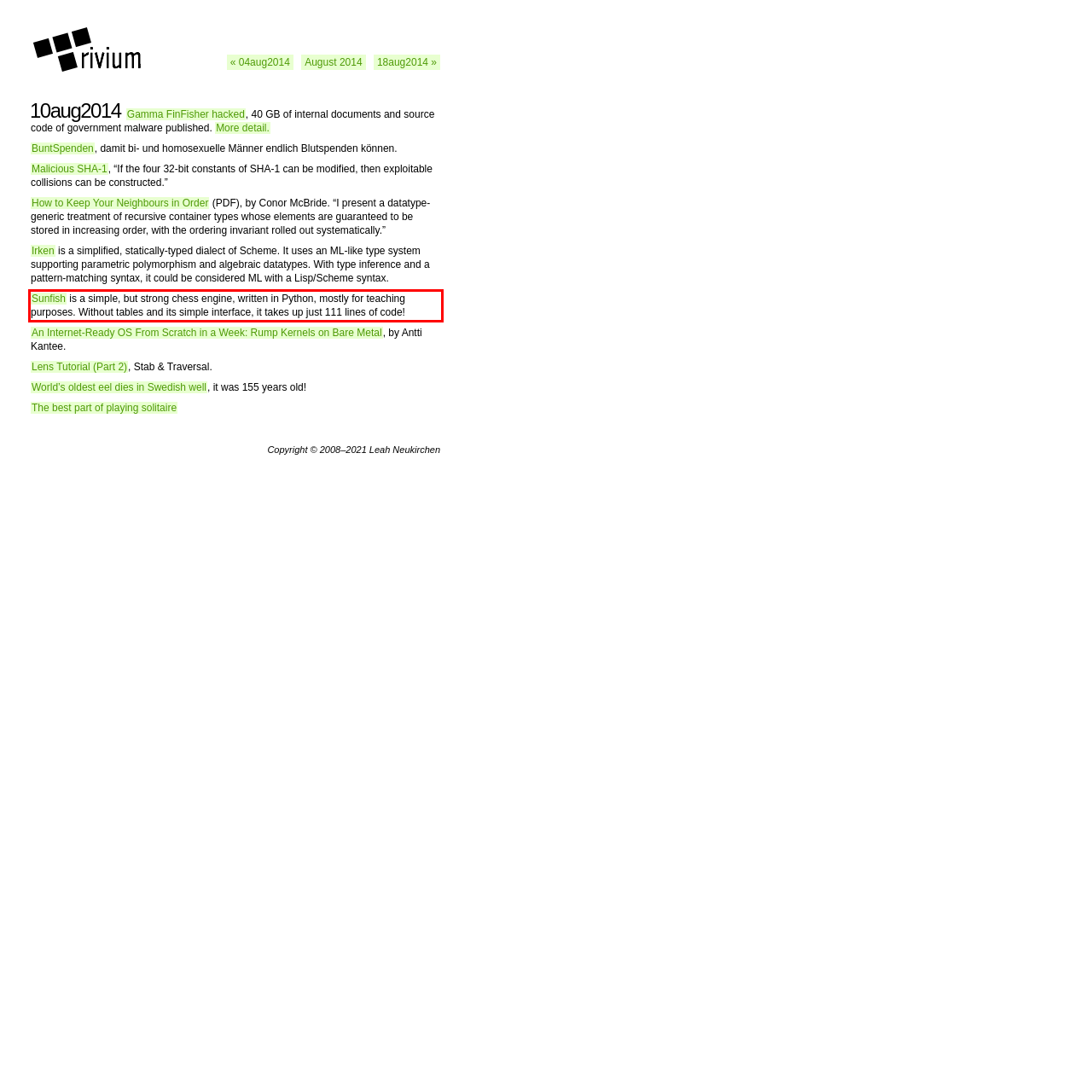The screenshot you have been given contains a UI element surrounded by a red rectangle. Use OCR to read and extract the text inside this red rectangle.

Sunfish is a simple, but strong chess engine, written in Python, mostly for teaching purposes. Without tables and its simple interface, it takes up just 111 lines of code!